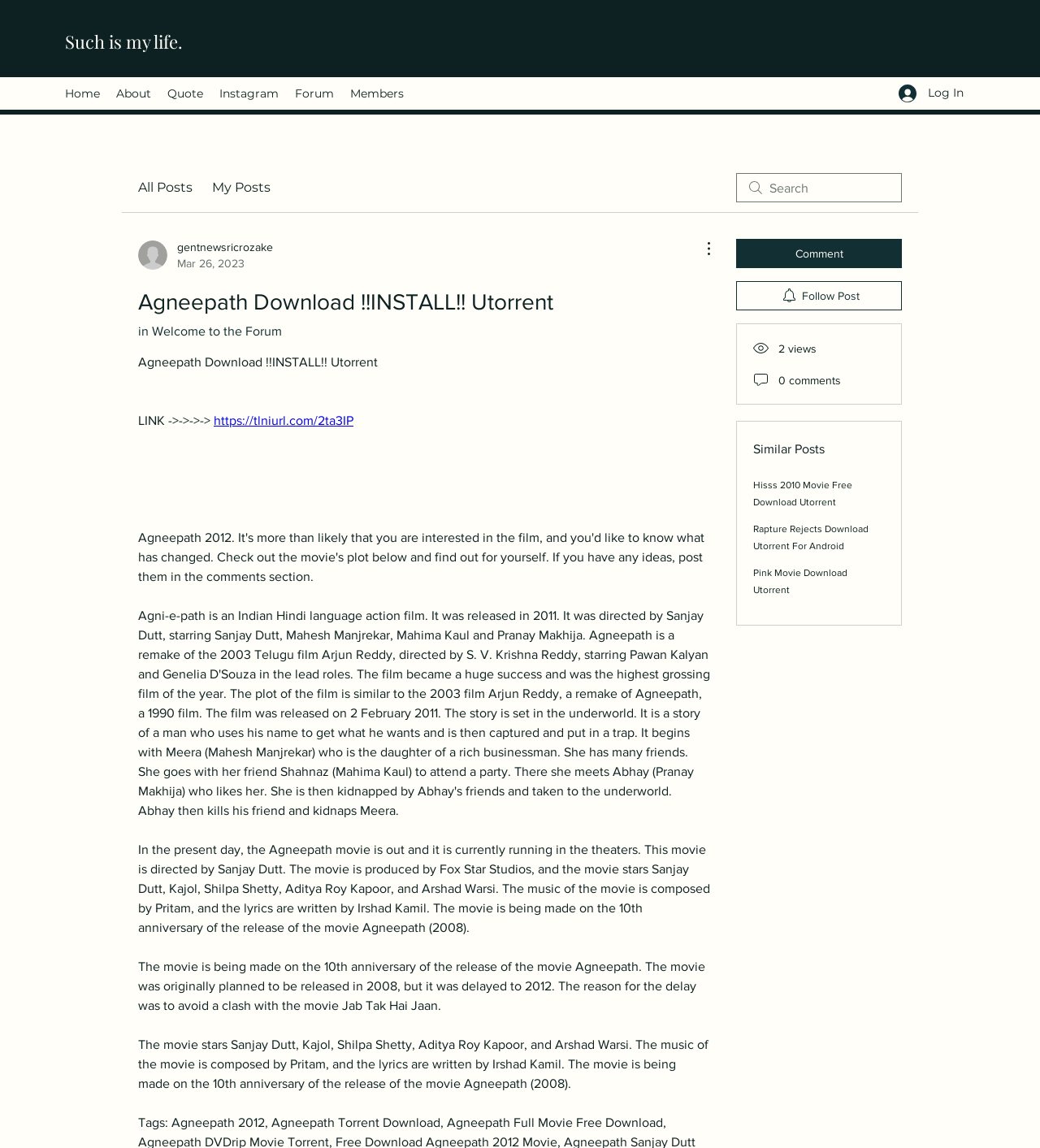Find the main header of the webpage and produce its text content.

Agneepath Download !!INSTALL!! Utorrent